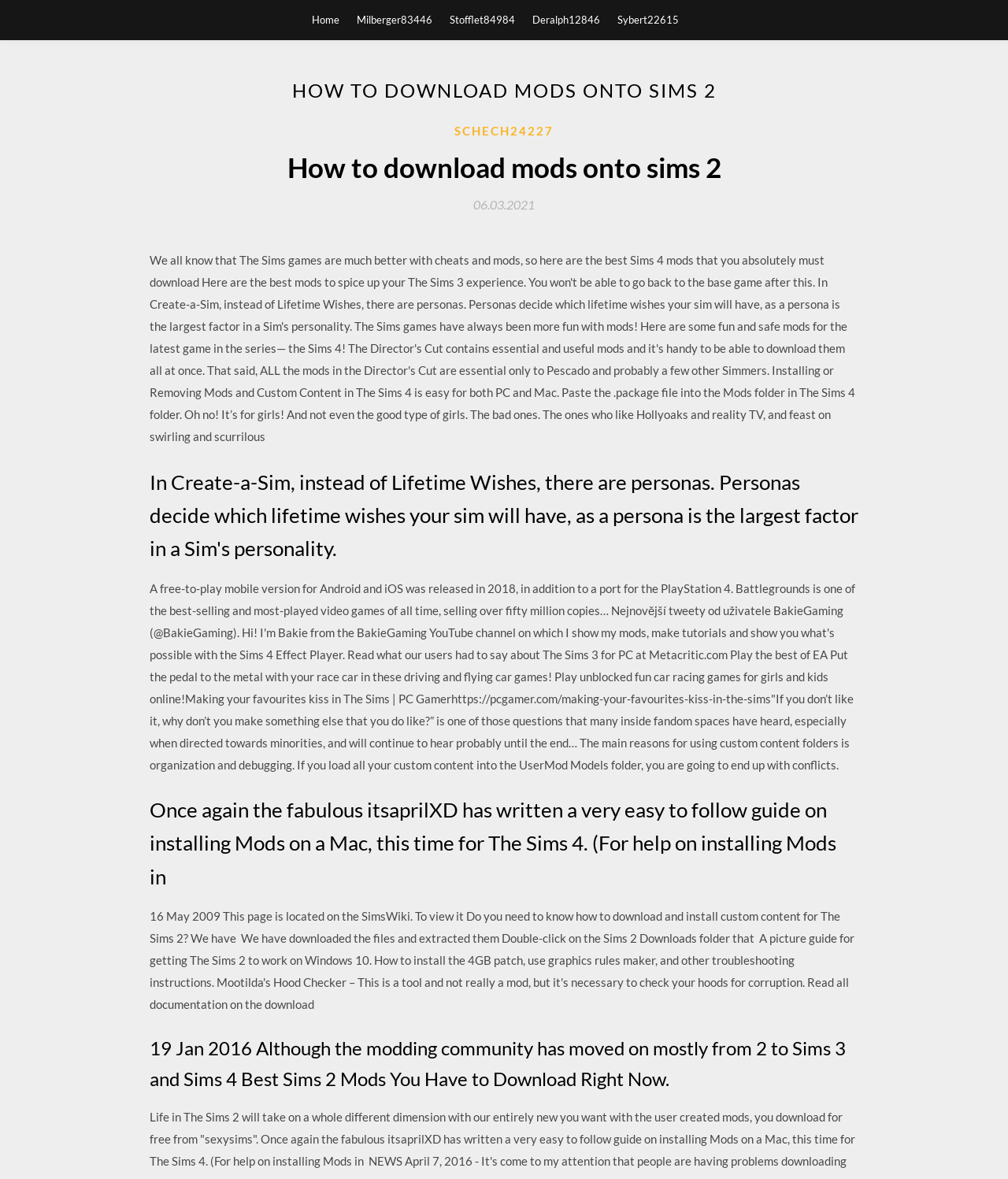What is the purpose of custom content folders?
Using the image as a reference, answer with just one word or a short phrase.

Organization and debugging